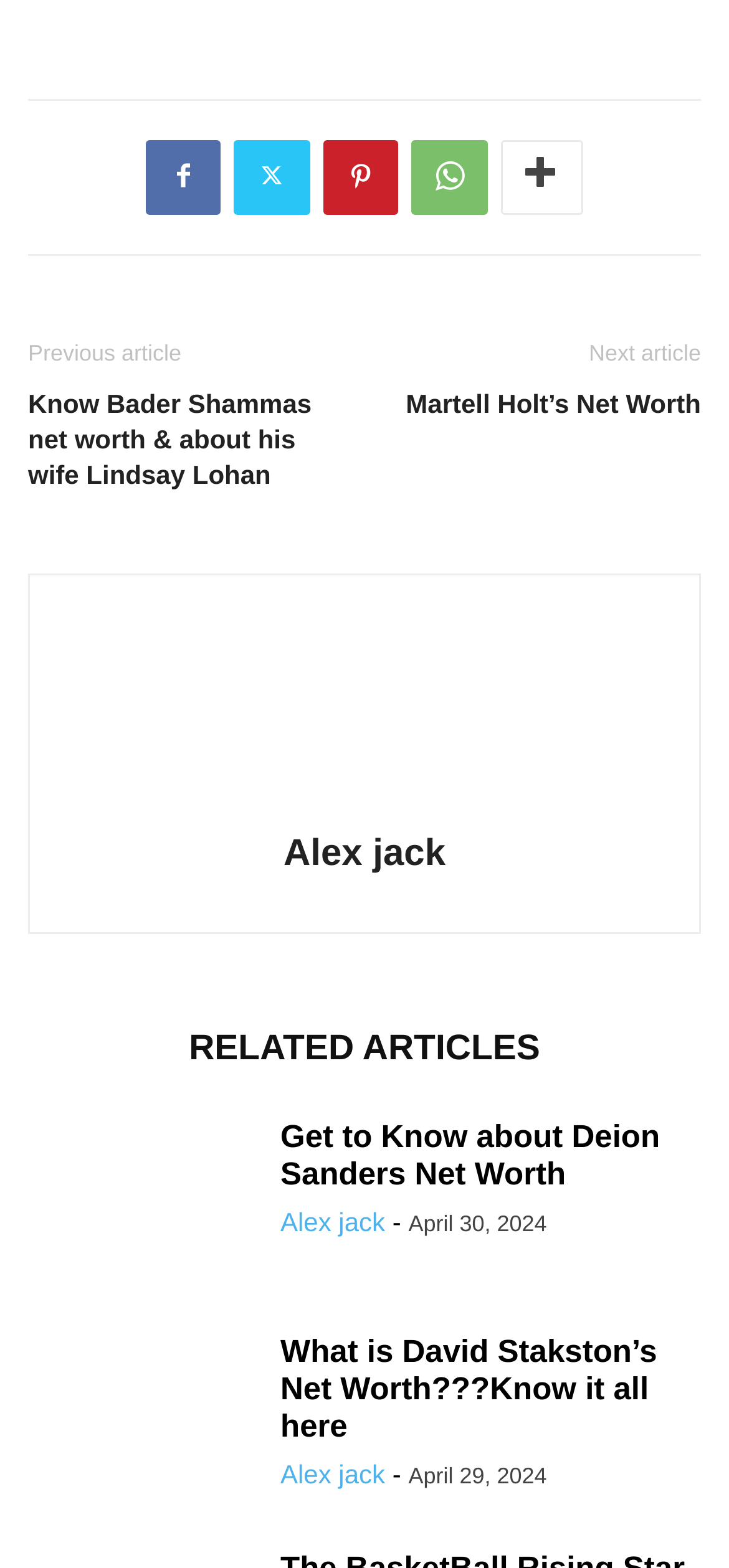What is the next article about?
Refer to the image and provide a concise answer in one word or phrase.

Martell Holt’s Net Worth